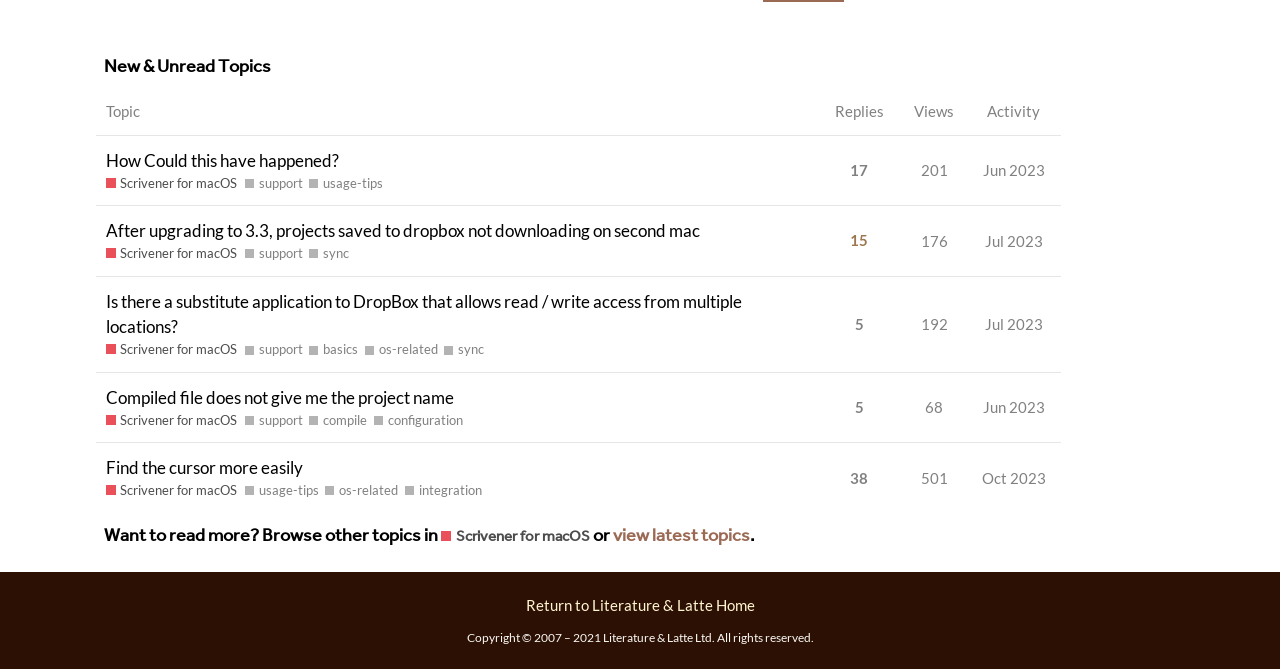Provide the bounding box coordinates of the HTML element this sentence describes: "sync". The bounding box coordinates consist of four float numbers between 0 and 1, i.e., [left, top, right, bottom].

[0.242, 0.365, 0.273, 0.394]